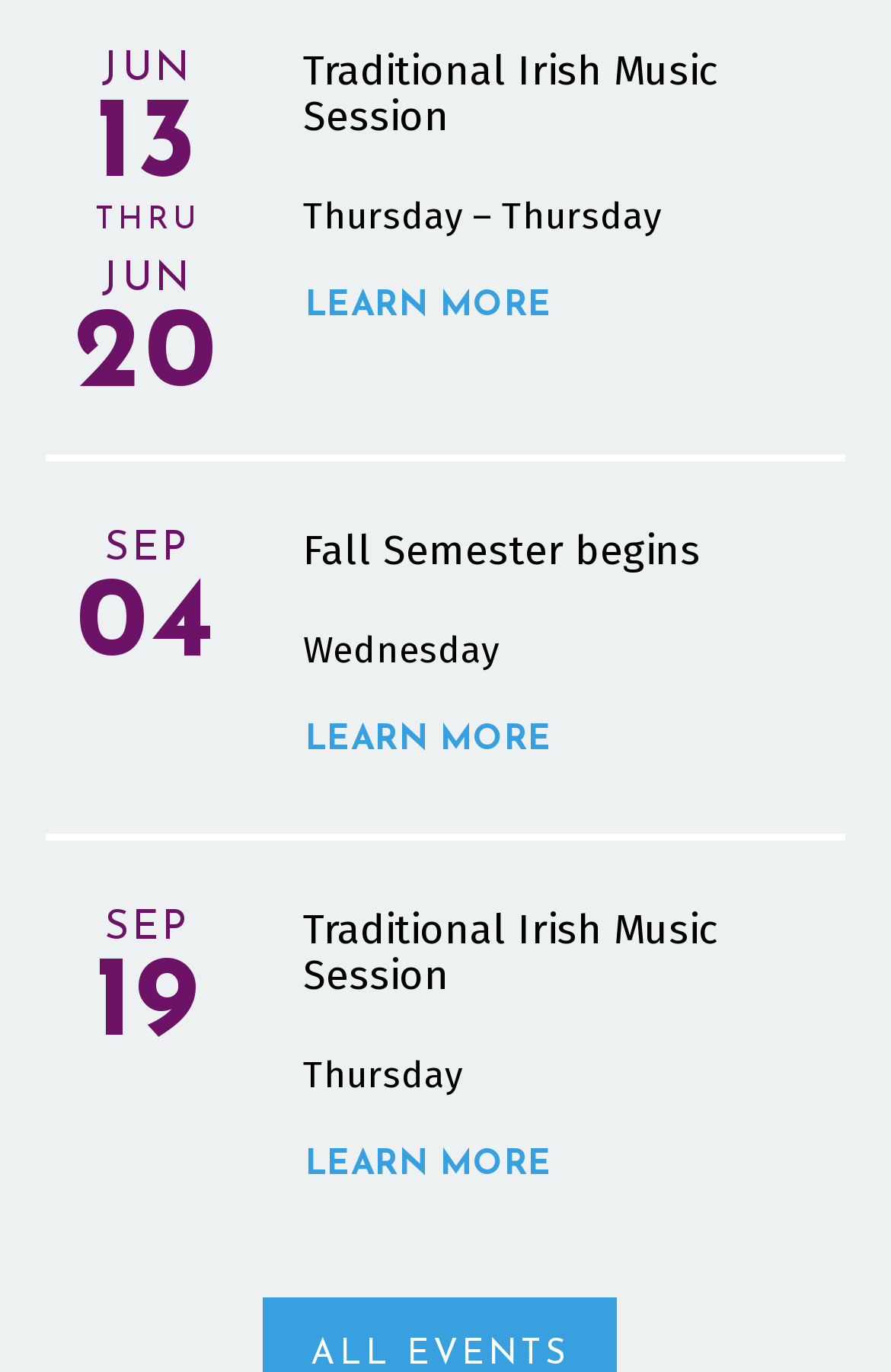Use a single word or phrase to respond to the question:
How many events are listed on this webpage?

3